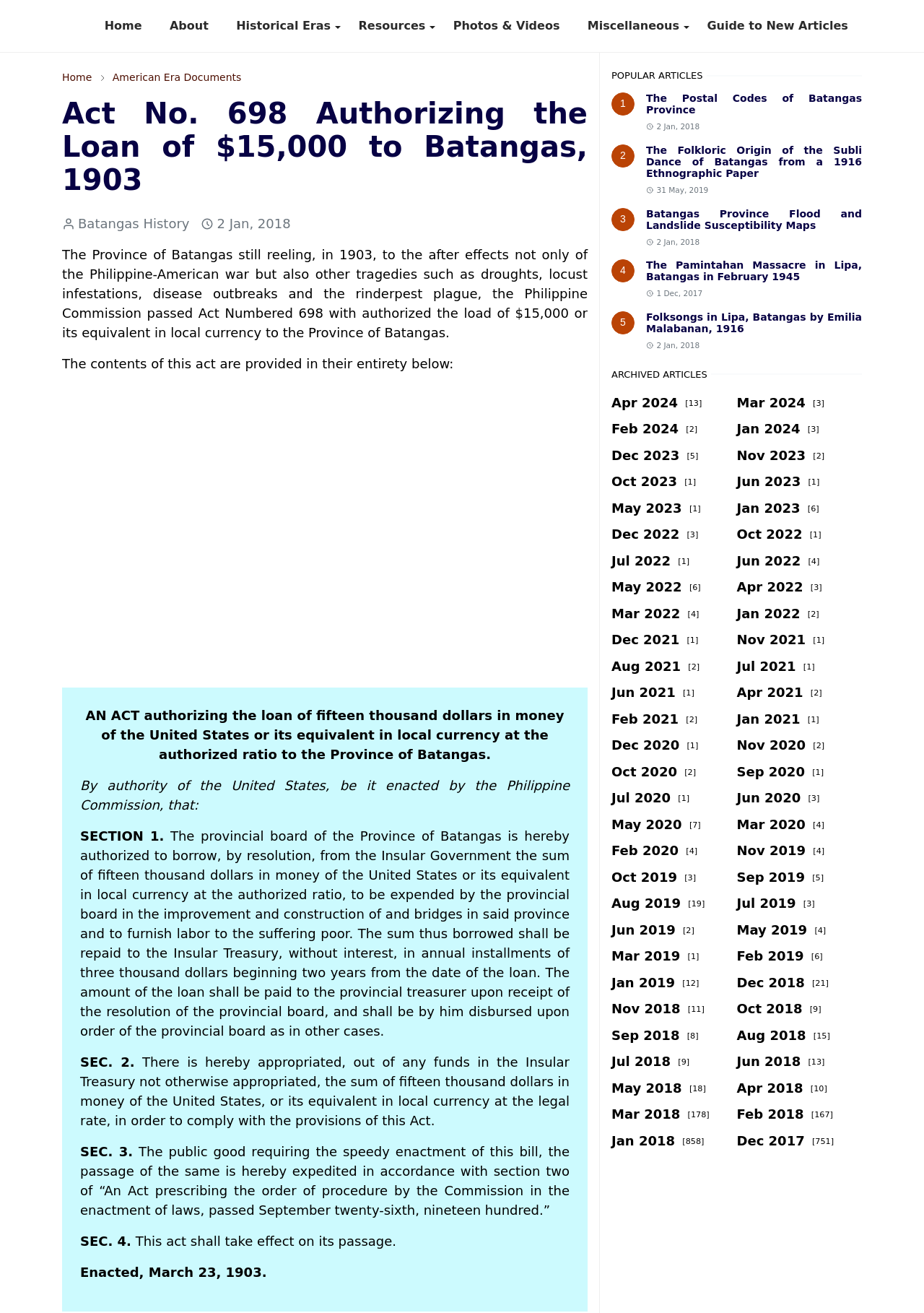What is the date of the enactment of Act Numbered 698?
Use the information from the image to give a detailed answer to the question.

The date of the enactment of Act Numbered 698 is mentioned at the end of the act, which is March 23, 1903.